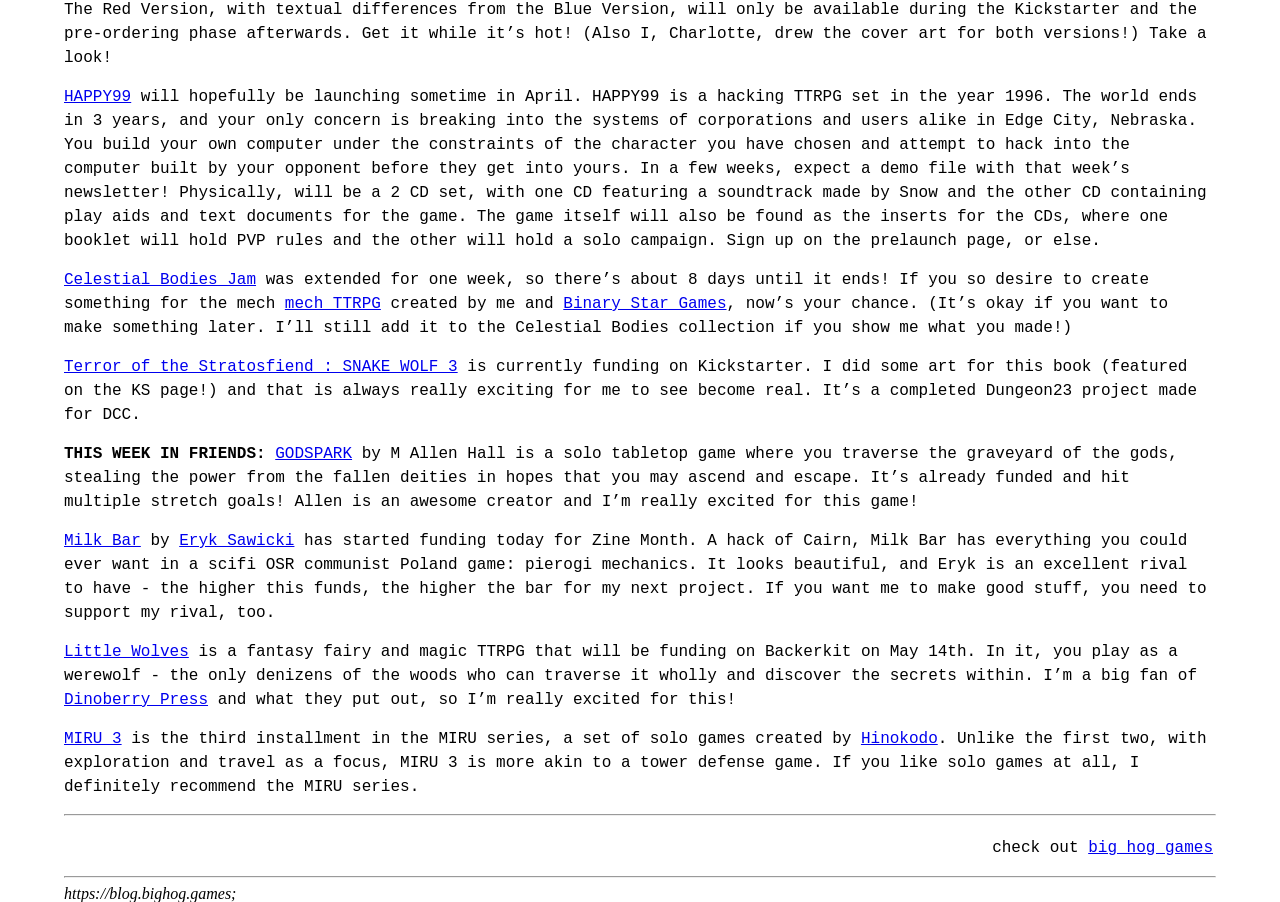Given the element description Milk Bar, identify the bounding box coordinates for the UI element on the webpage screenshot. The format should be (top-left x, top-left y, bottom-right x, bottom-right y), with values between 0 and 1.

[0.05, 0.59, 0.11, 0.61]